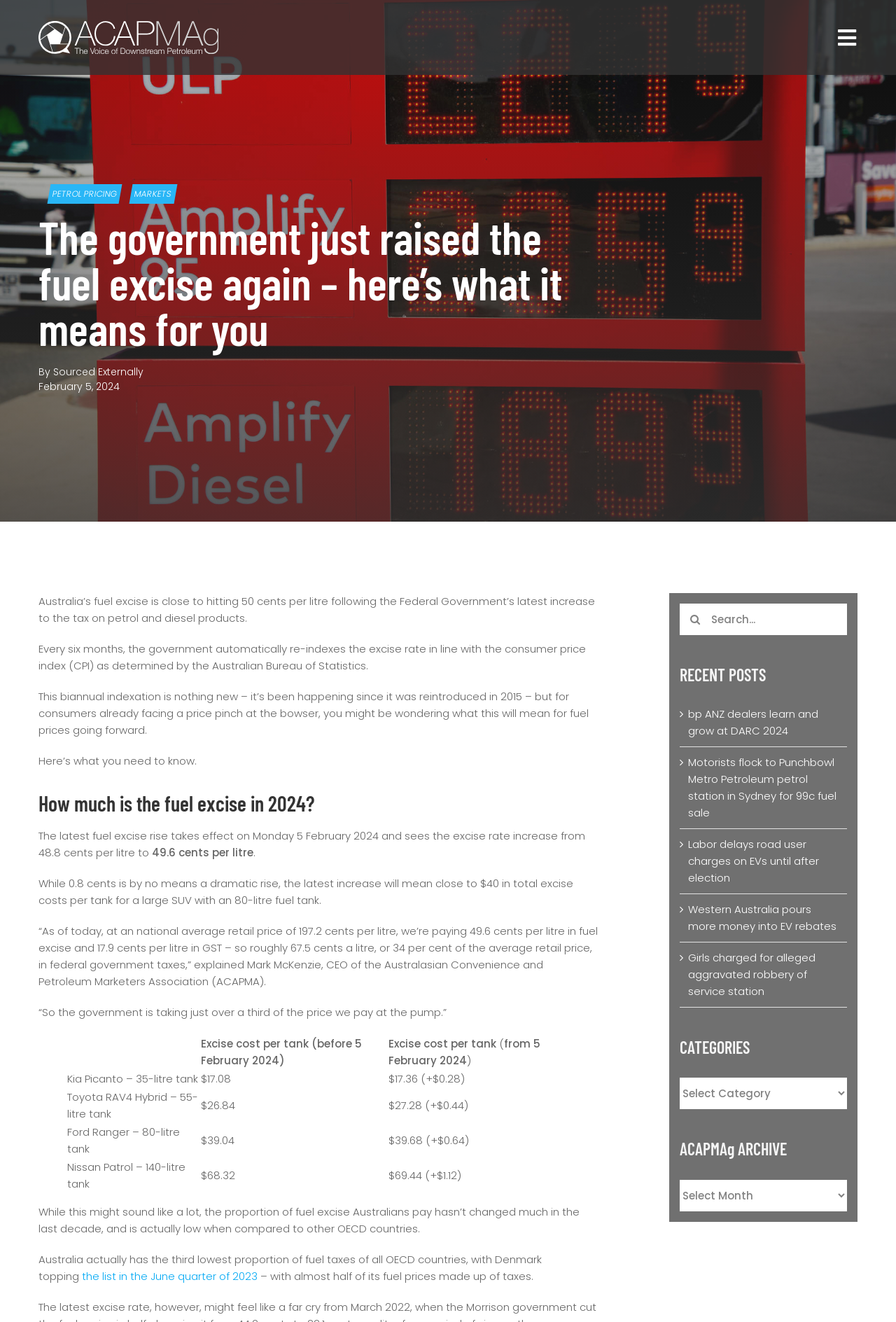Find the bounding box coordinates of the clickable area that will achieve the following instruction: "Toggle Navigation".

[0.934, 0.02, 0.957, 0.036]